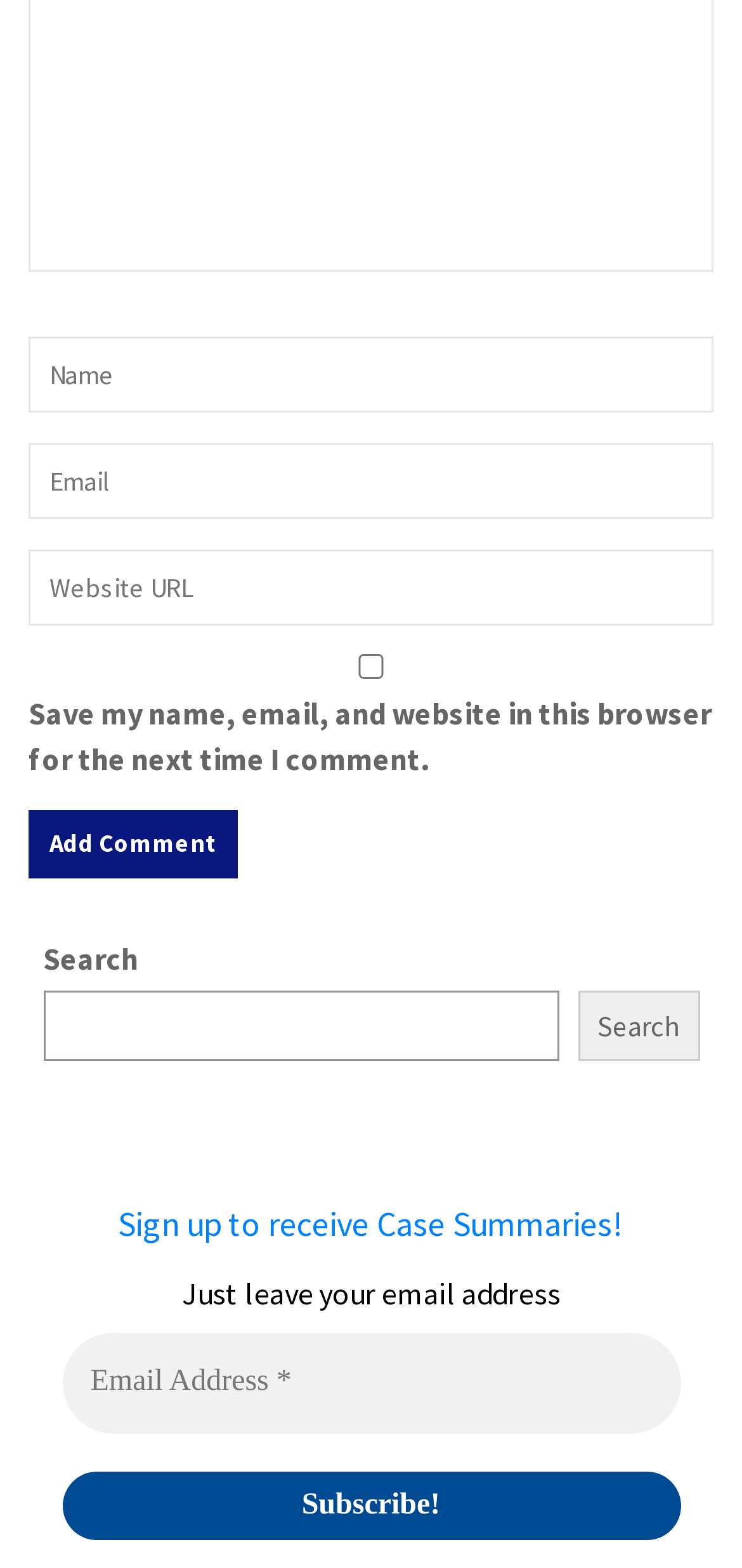Using the element description provided, determine the bounding box coordinates in the format (top-left x, top-left y, bottom-right x, bottom-right y). Ensure that all values are floating point numbers between 0 and 1. Element description: name="email" placeholder="Email"

[0.038, 0.283, 0.962, 0.332]